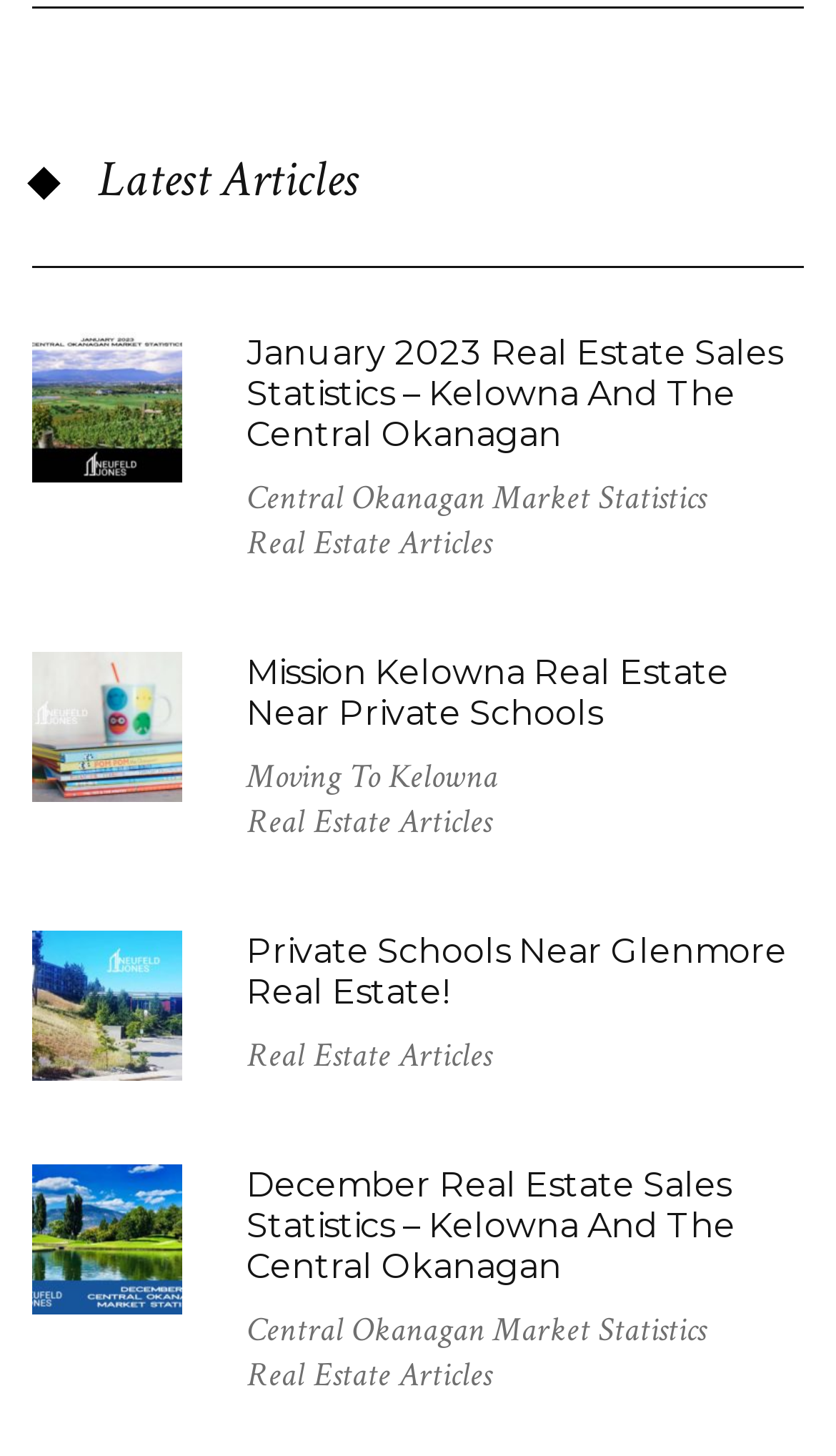Using the element description provided, determine the bounding box coordinates in the format (top-left x, top-left y, bottom-right x, bottom-right y). Ensure that all values are floating point numbers between 0 and 1. Element description: Moving to Kelowna

[0.295, 0.518, 0.595, 0.549]